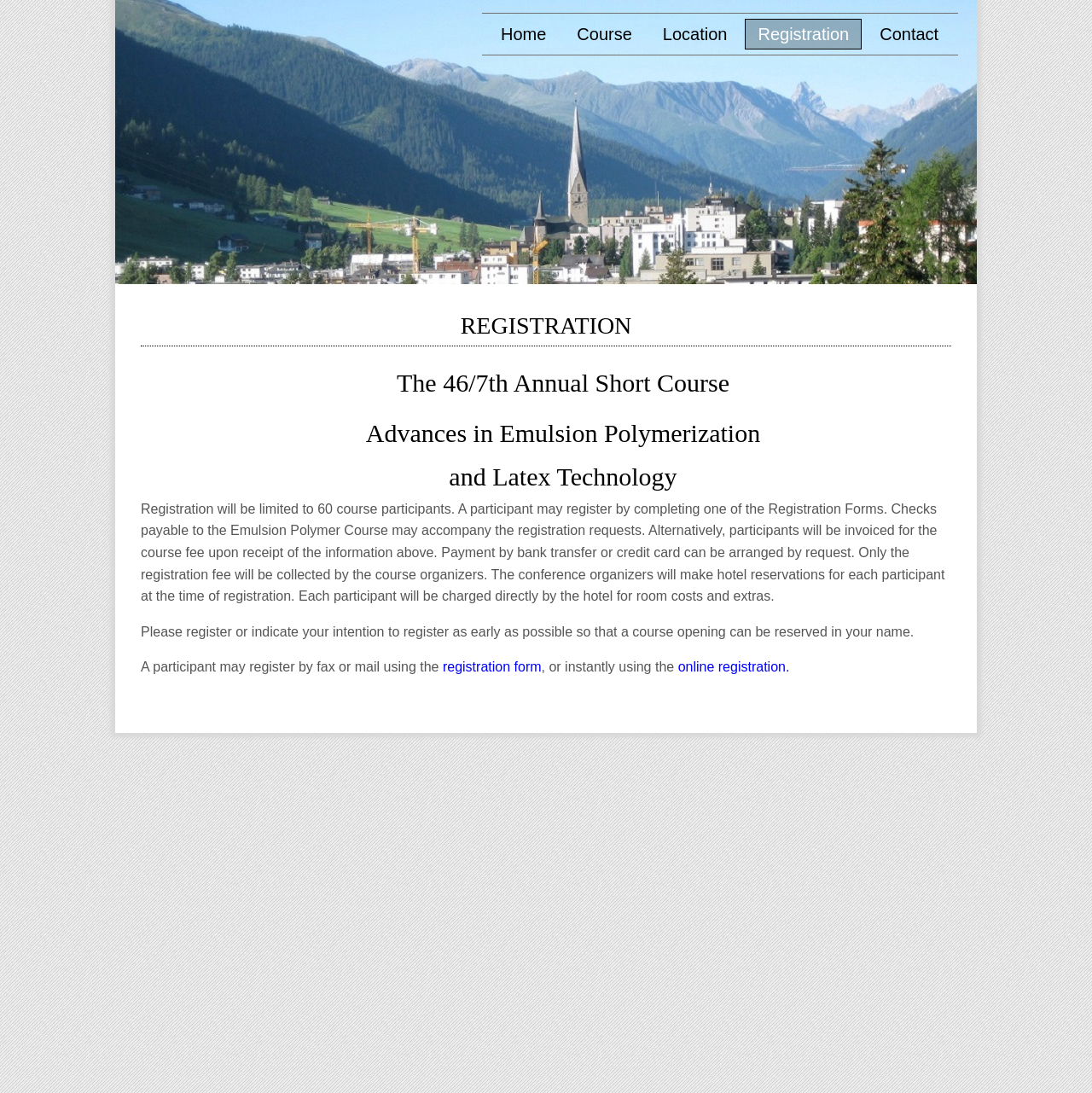What is the topic of the 46/7th Annual Short Course?
Using the image as a reference, answer the question in detail.

The heading element mentions 'Advances in Emulsion Polymerization and Latex Technology' as the topic of the 46/7th Annual Short Course.